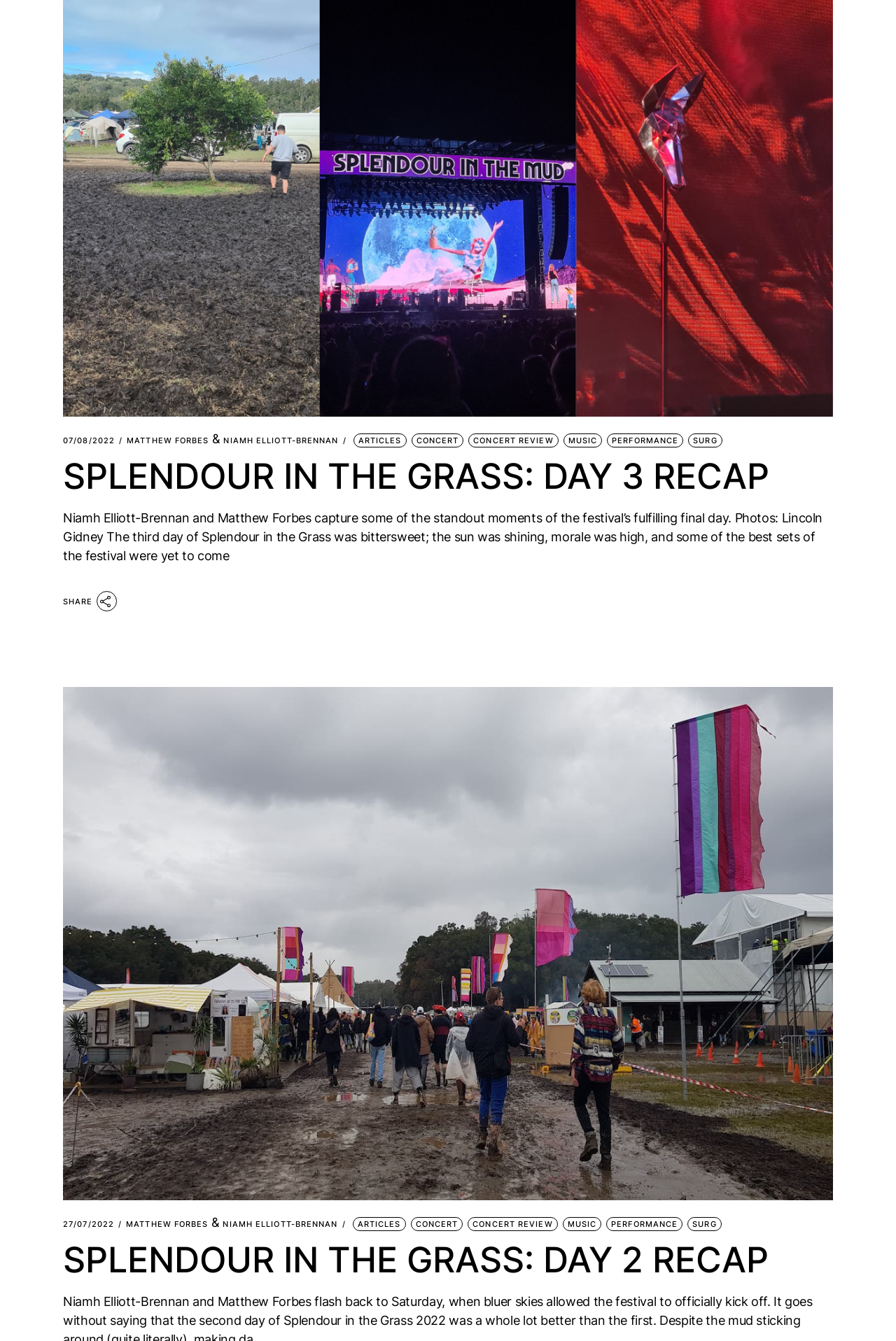Identify the bounding box coordinates of the specific part of the webpage to click to complete this instruction: "Go to 'LispWorks IDE User Guide'".

None